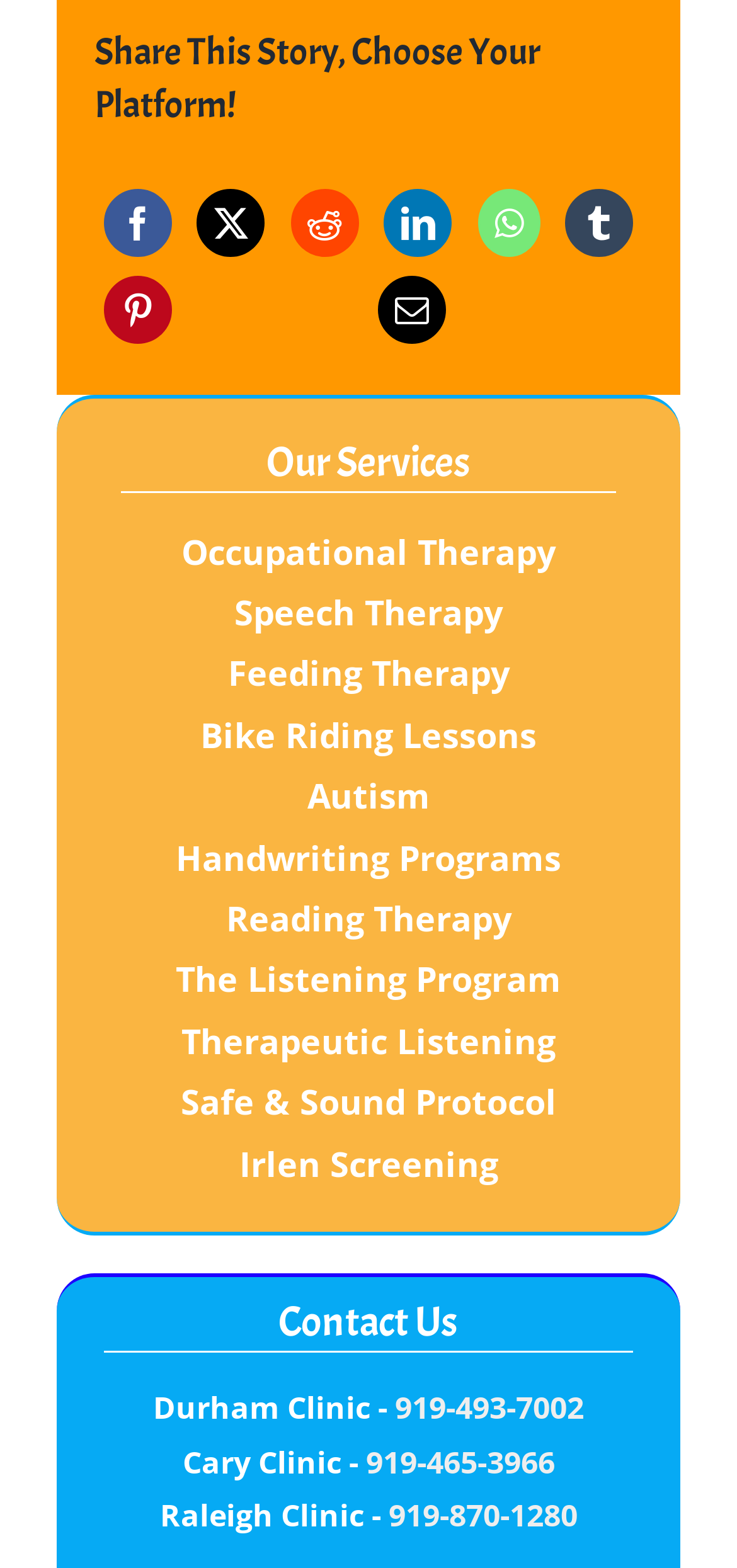What is the name of the program mentioned after 'The Listening Program'?
Carefully analyze the image and provide a thorough answer to the question.

The program mentioned after 'The Listening Program' is 'Therapeutic Listening', which is listed as one of the services offered by the clinic.